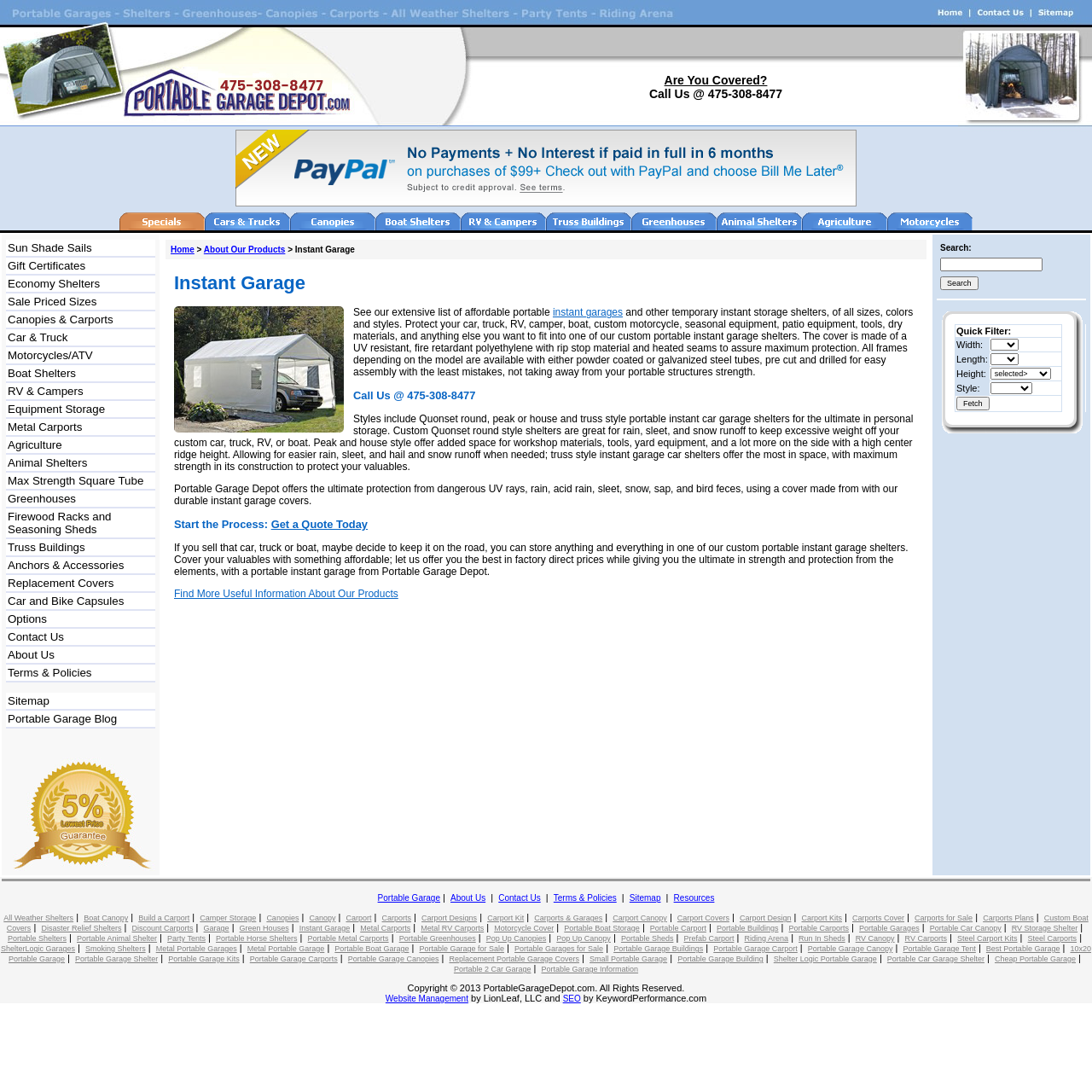How many categories of products are listed on the webpage?
Provide a short answer using one word or a brief phrase based on the image.

9